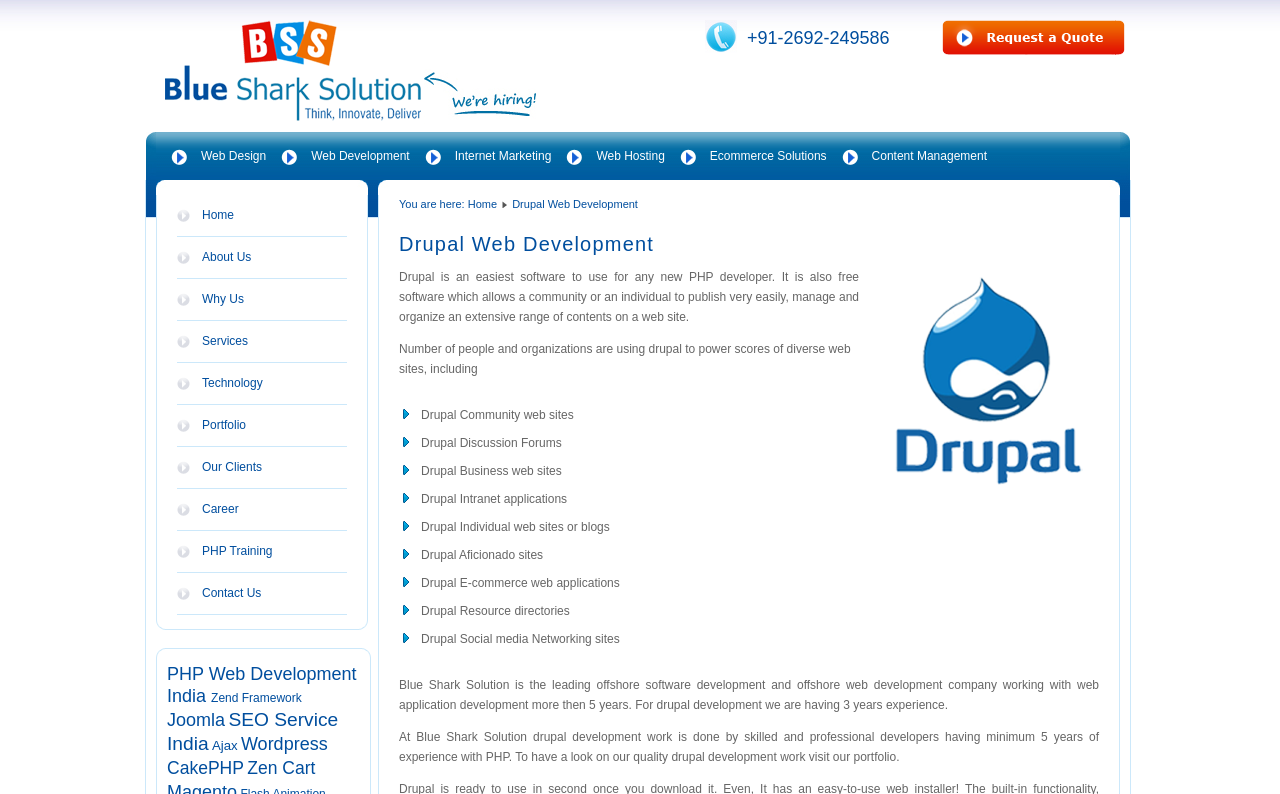Determine the bounding box coordinates of the area to click in order to meet this instruction: "Check the 'Portfolio'".

[0.138, 0.526, 0.192, 0.544]